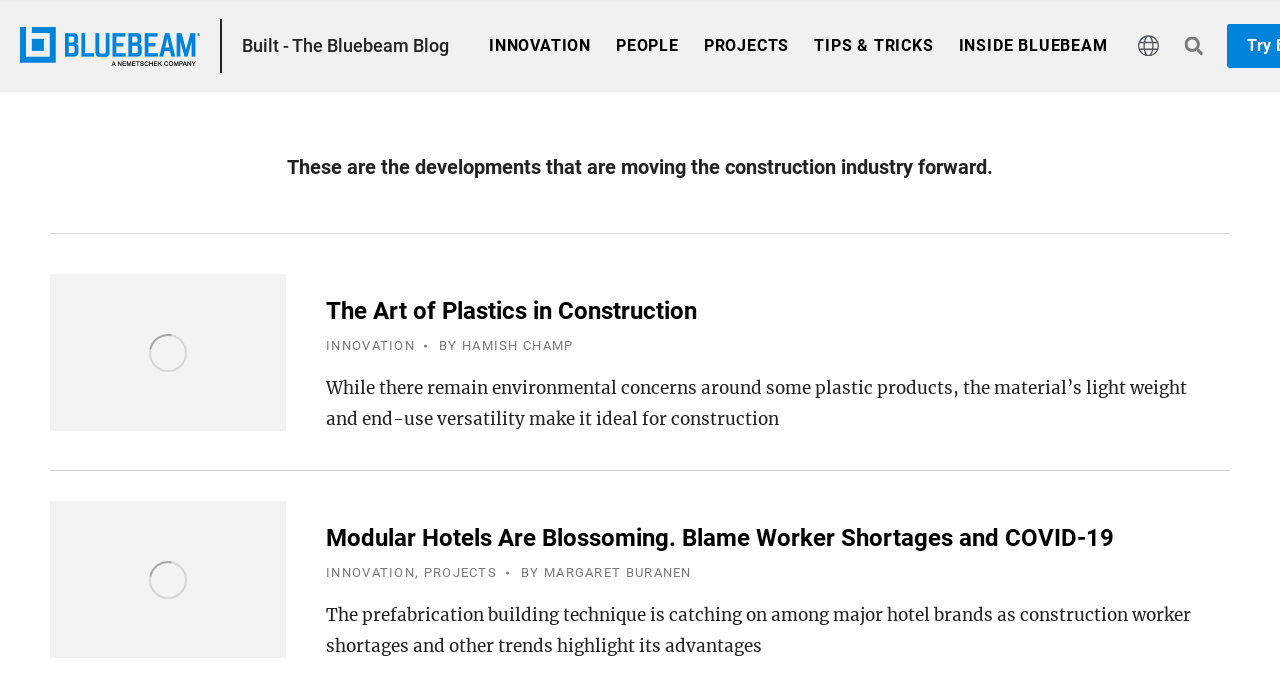What is the title of the first article?
Make sure to answer the question with a detailed and comprehensive explanation.

I looked at the article section and found the first article's title, which is 'The Art of Plastics in Construction'. This title is a heading element and is located above the article's content.